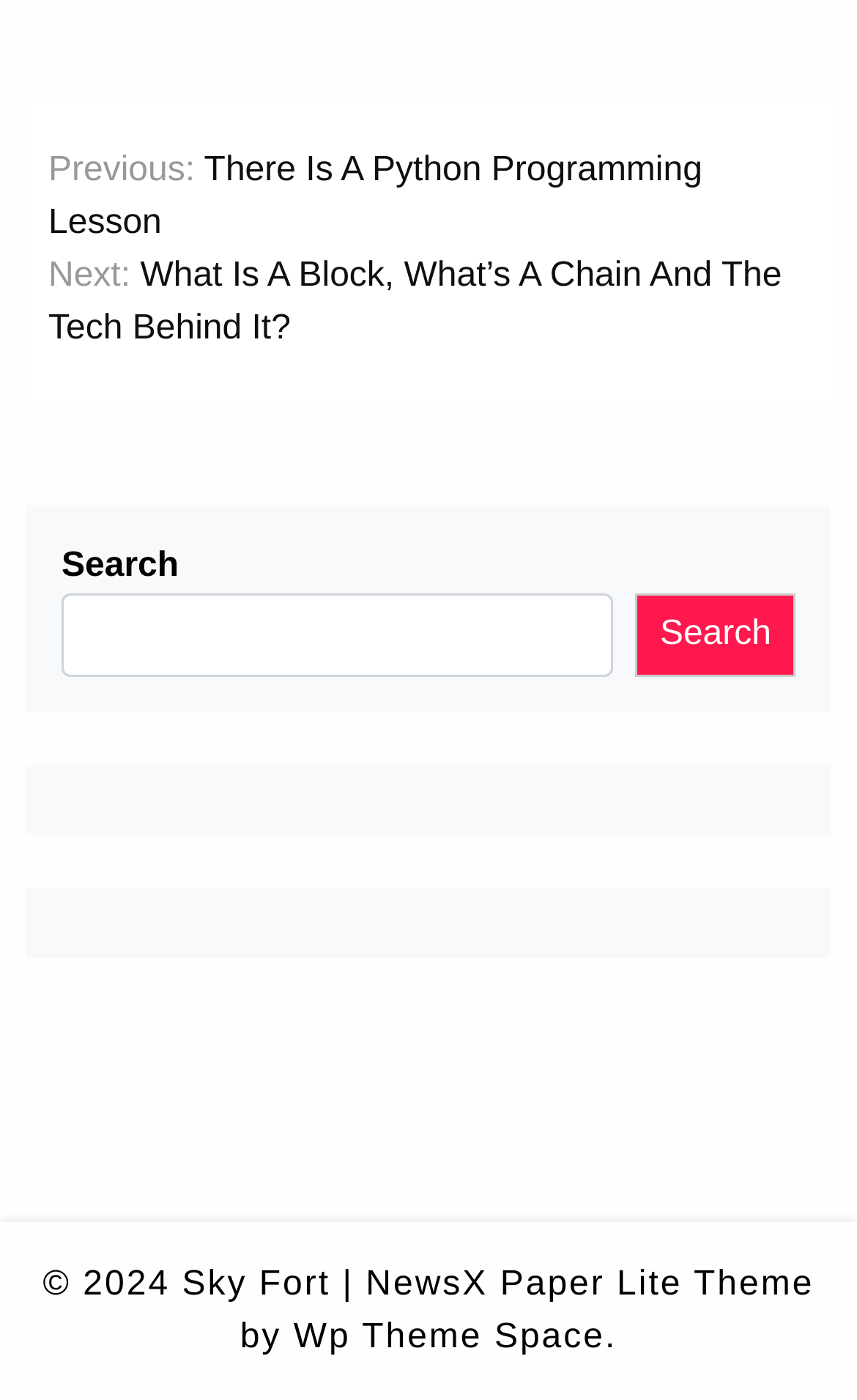What is the copyright year of the website?
Based on the visual, give a brief answer using one word or a short phrase.

2024